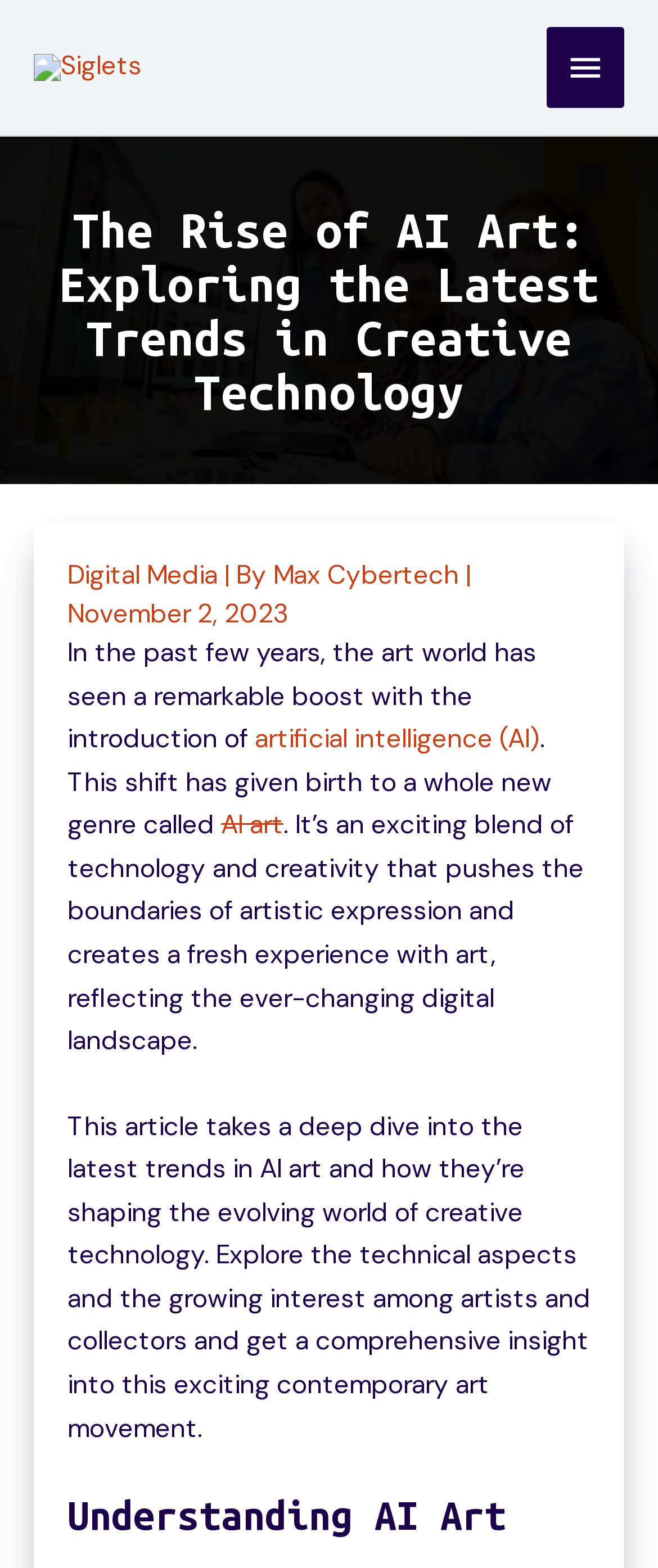What is the date of the article?
Answer with a single word or phrase, using the screenshot for reference.

November 2, 2023